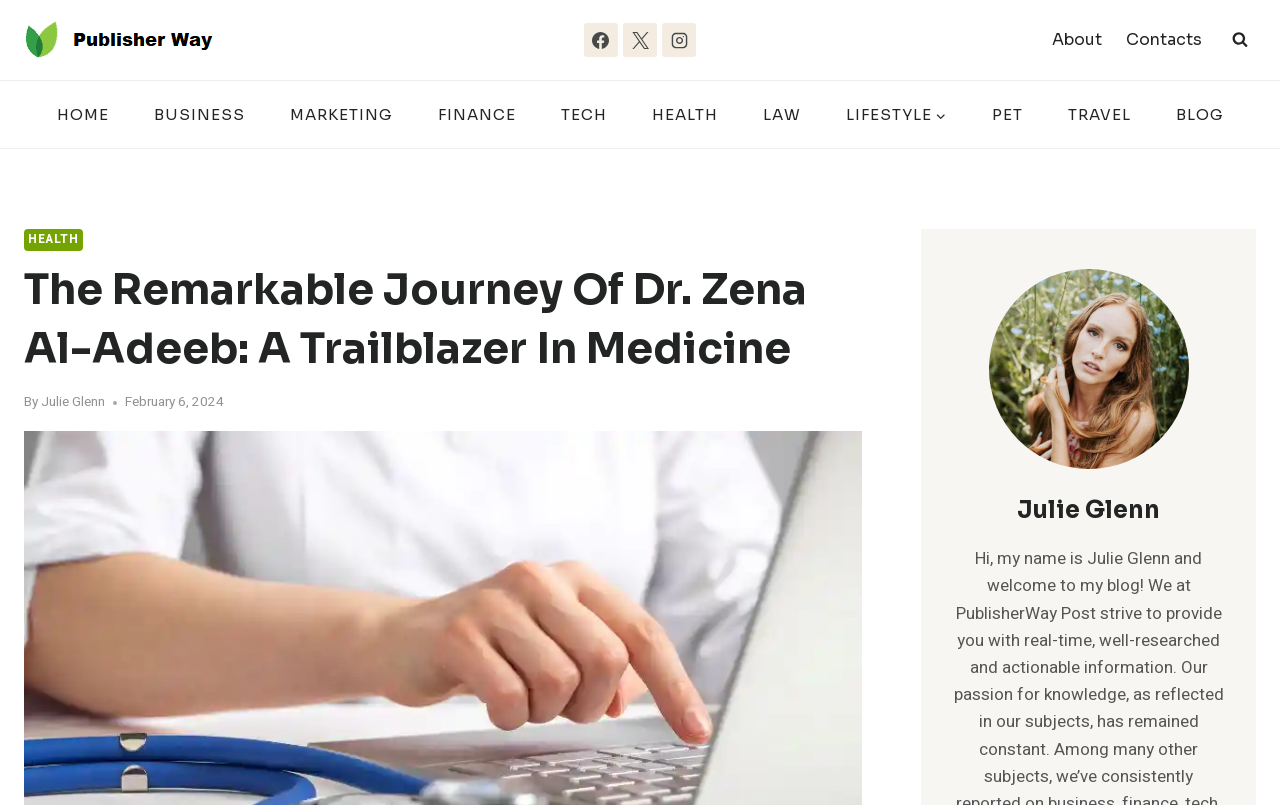What social media platforms are linked on this webpage?
Based on the visual content, answer with a single word or a brief phrase.

Facebook, Instagram